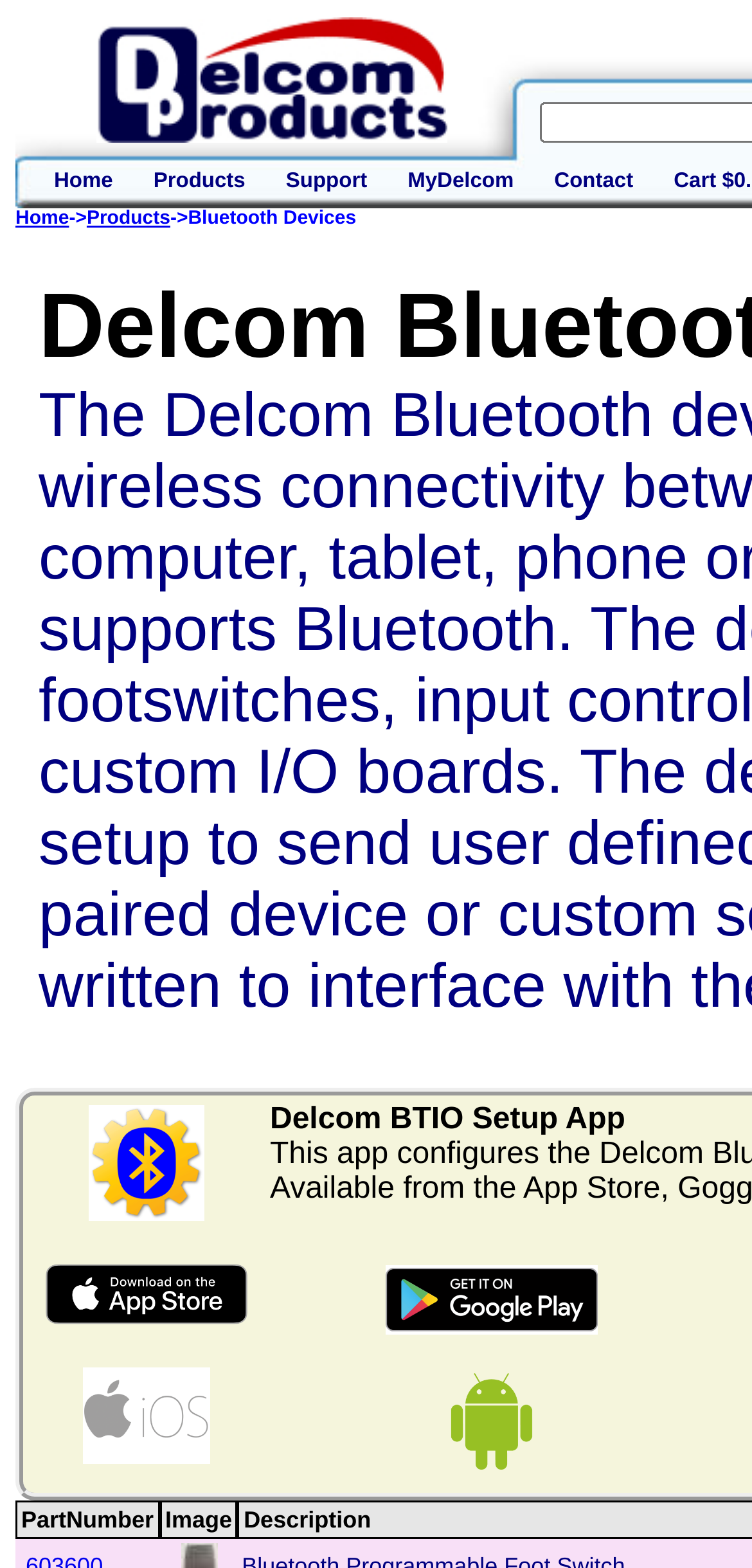Identify the bounding box coordinates of the area you need to click to perform the following instruction: "Go to the Home page".

[0.046, 0.103, 0.176, 0.128]